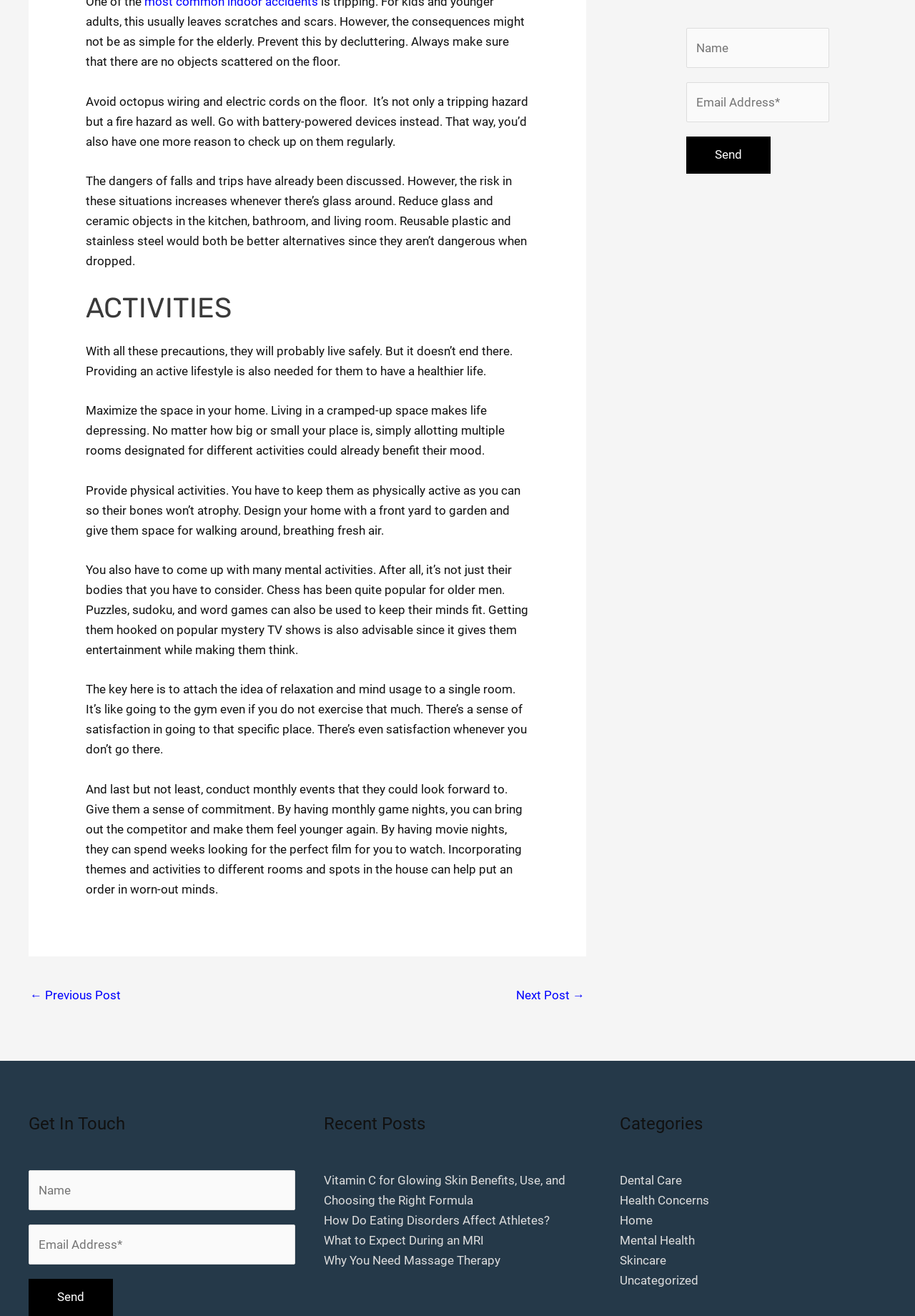Could you specify the bounding box coordinates for the clickable section to complete the following instruction: "Click the 'Next Post →' link to view the next article"?

[0.564, 0.746, 0.639, 0.768]